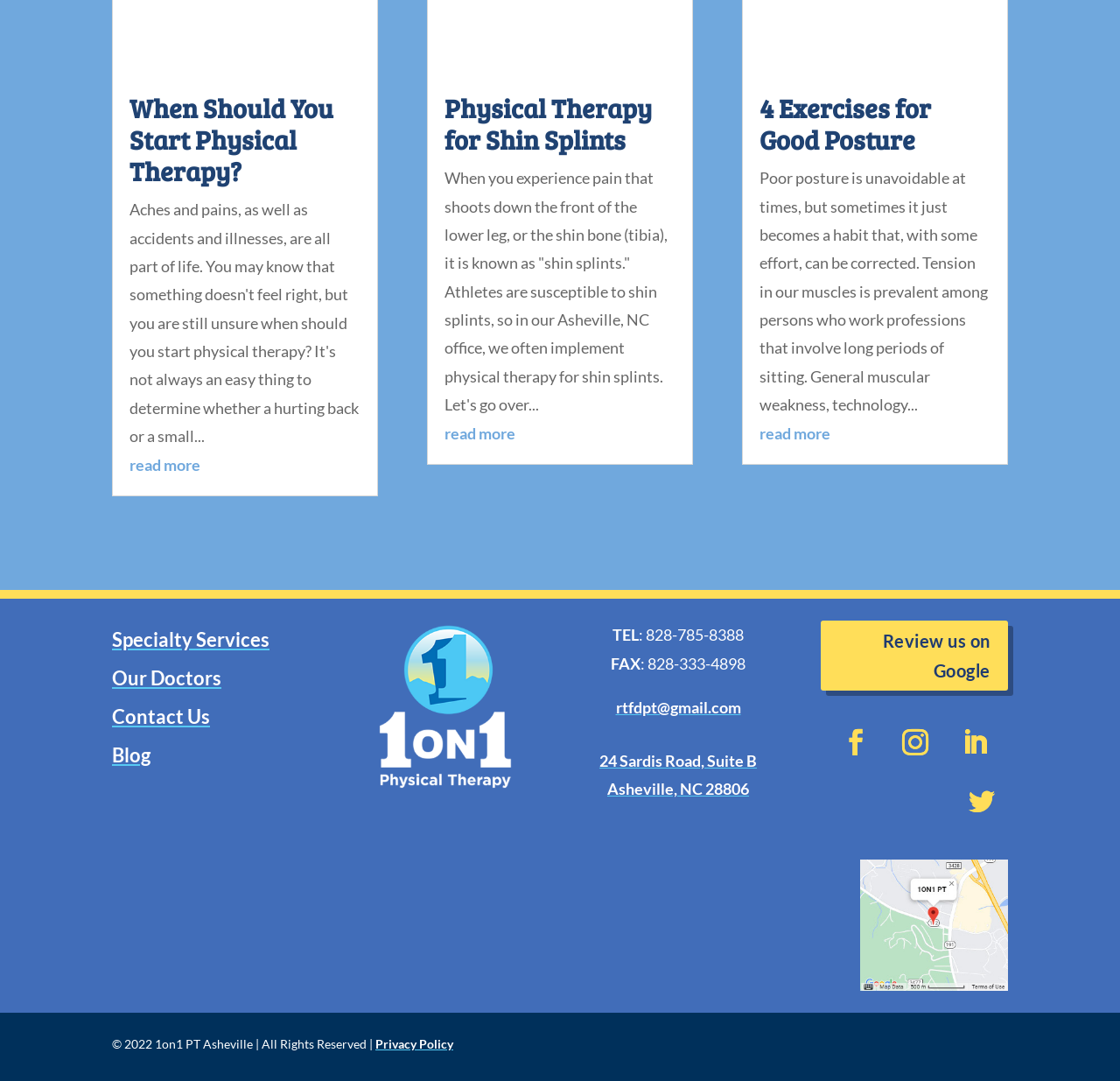Please find the bounding box coordinates of the element's region to be clicked to carry out this instruction: "view the map of 1 on 1 Physical Therapy Asheville, NC".

[0.768, 0.902, 0.9, 0.92]